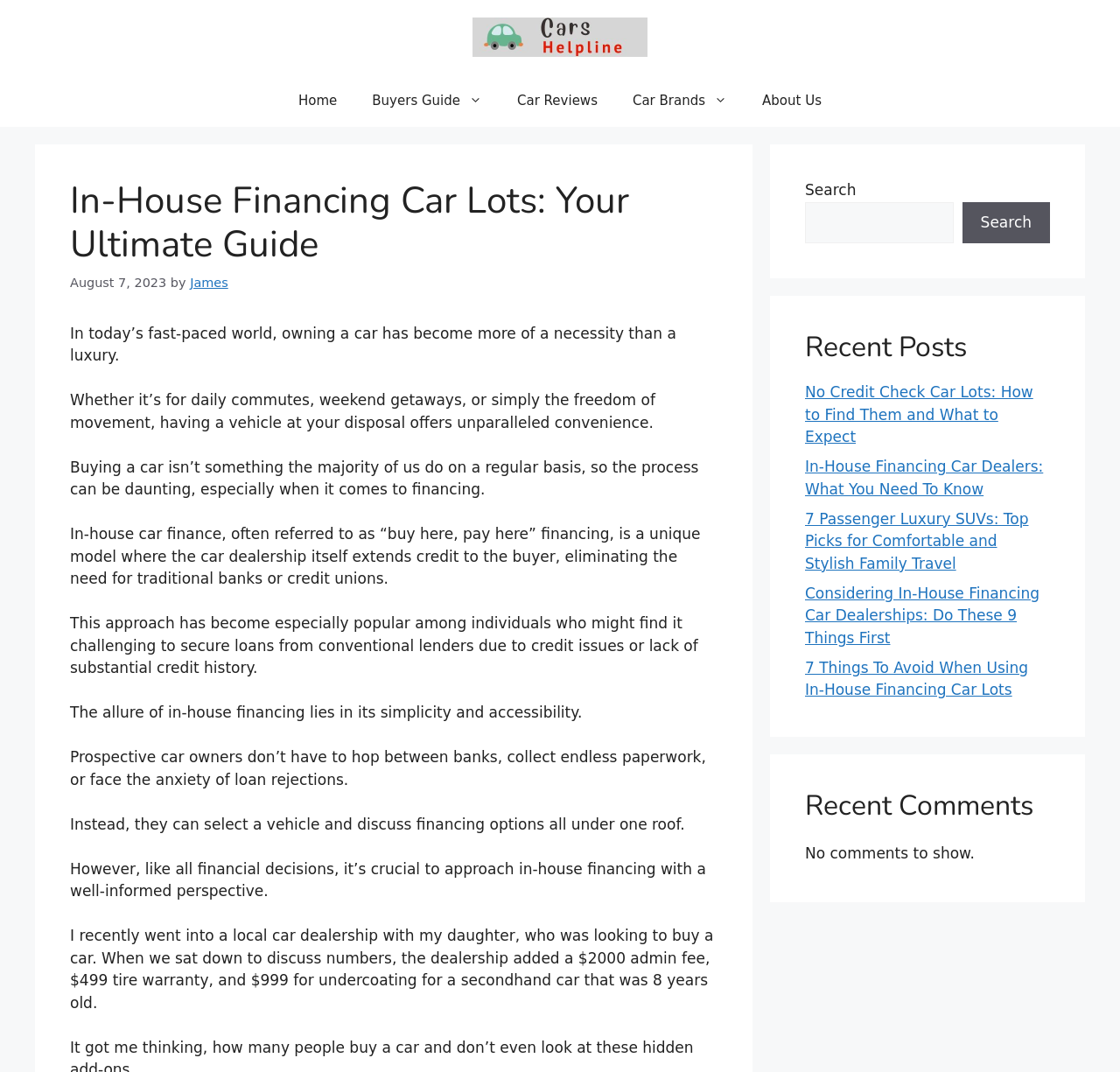Please determine the bounding box coordinates for the element that should be clicked to follow these instructions: "Read the 'In-House Financing Car Dealers: What You Need To Know' article".

[0.719, 0.427, 0.931, 0.464]